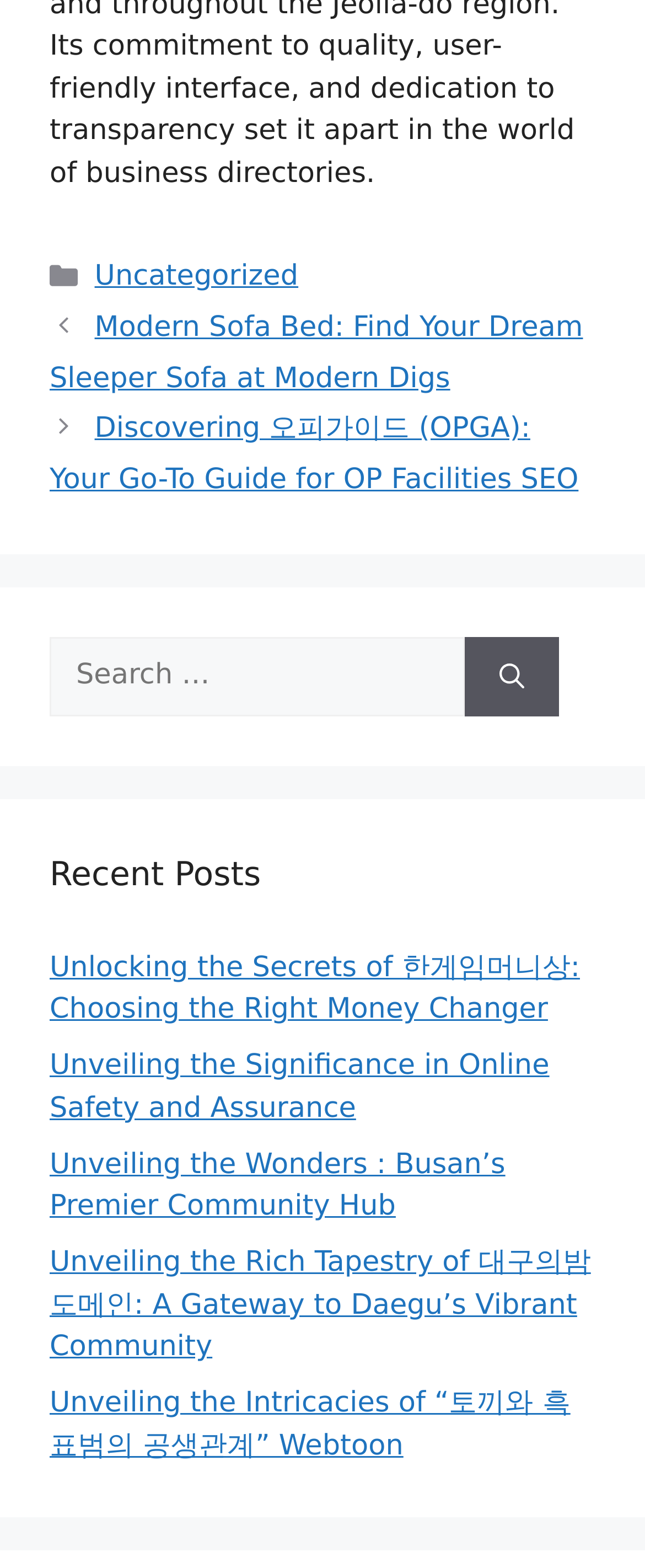Use one word or a short phrase to answer the question provided: 
How many recent posts are listed?

5